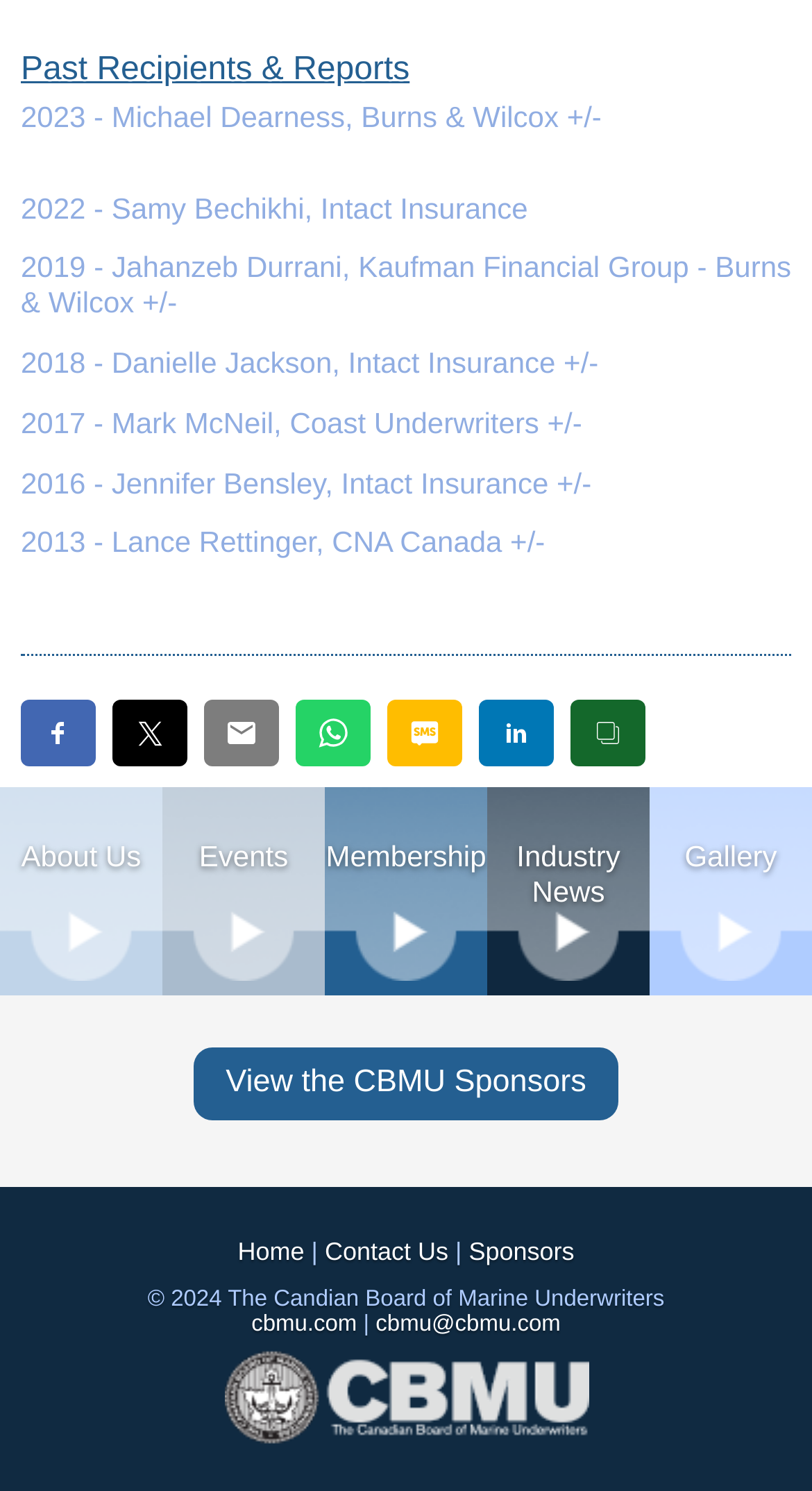Find the bounding box coordinates of the clickable element required to execute the following instruction: "Share on Facebook". Provide the coordinates as four float numbers between 0 and 1, i.e., [left, top, right, bottom].

[0.051, 0.481, 0.092, 0.503]